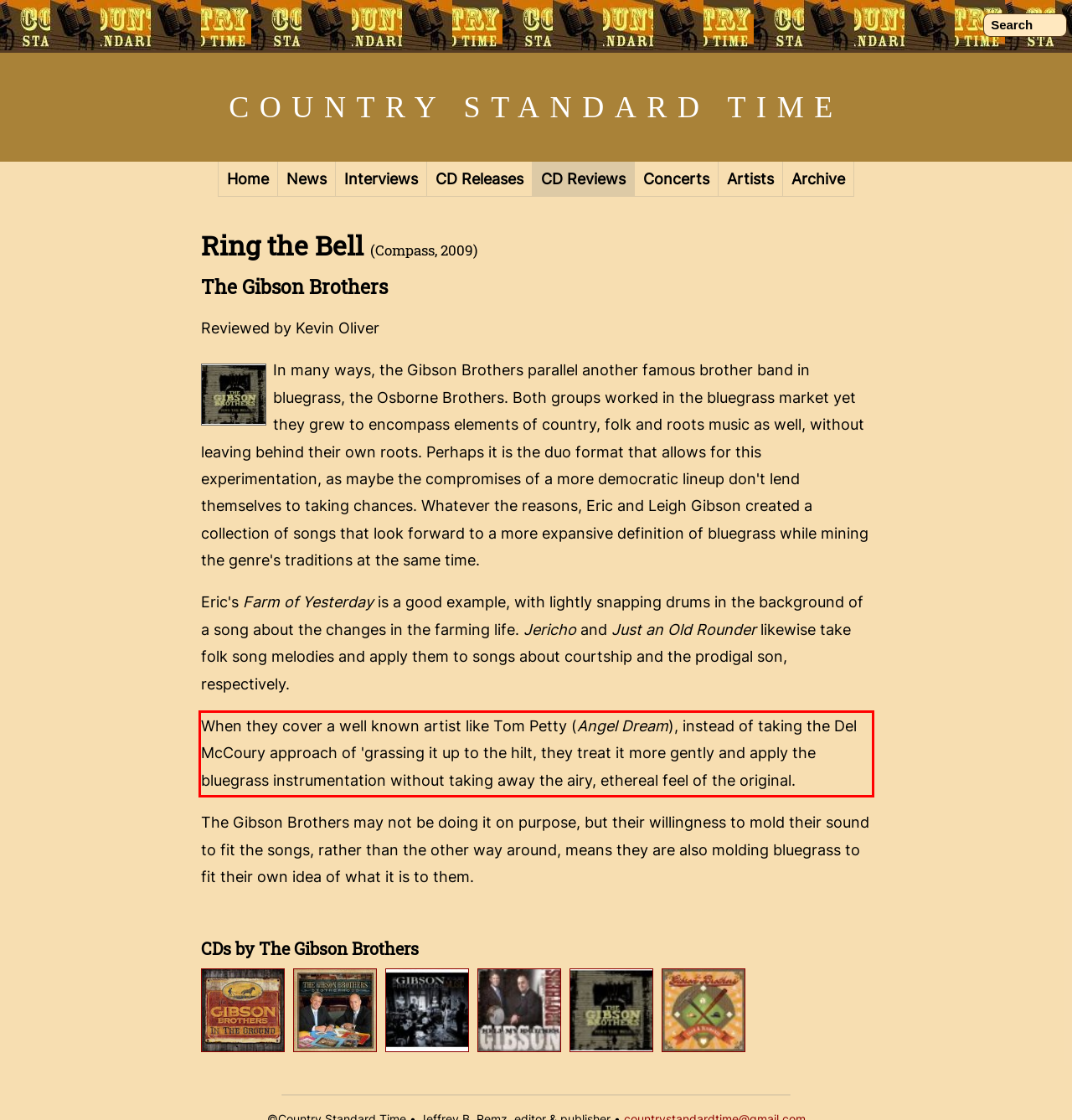Please extract the text content within the red bounding box on the webpage screenshot using OCR.

When they cover a well known artist like Tom Petty (Angel Dream), instead of taking the Del McCoury approach of 'grassing it up to the hilt, they treat it more gently and apply the bluegrass instrumentation without taking away the airy, ethereal feel of the original.